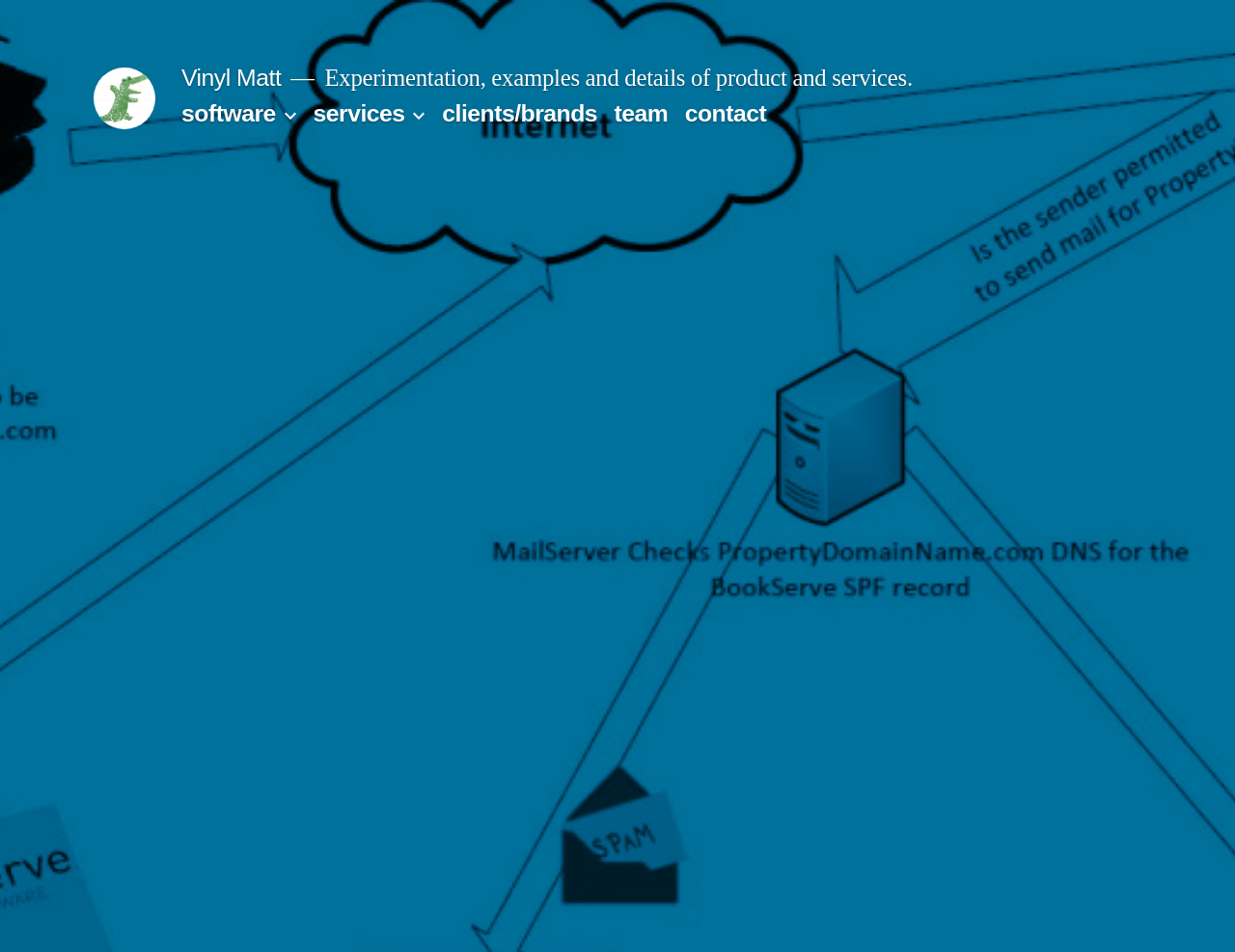Determine the bounding box coordinates of the element's region needed to click to follow the instruction: "visit Vinyl Matt homepage". Provide these coordinates as four float numbers between 0 and 1, formatted as [left, top, right, bottom].

[0.075, 0.071, 0.125, 0.136]